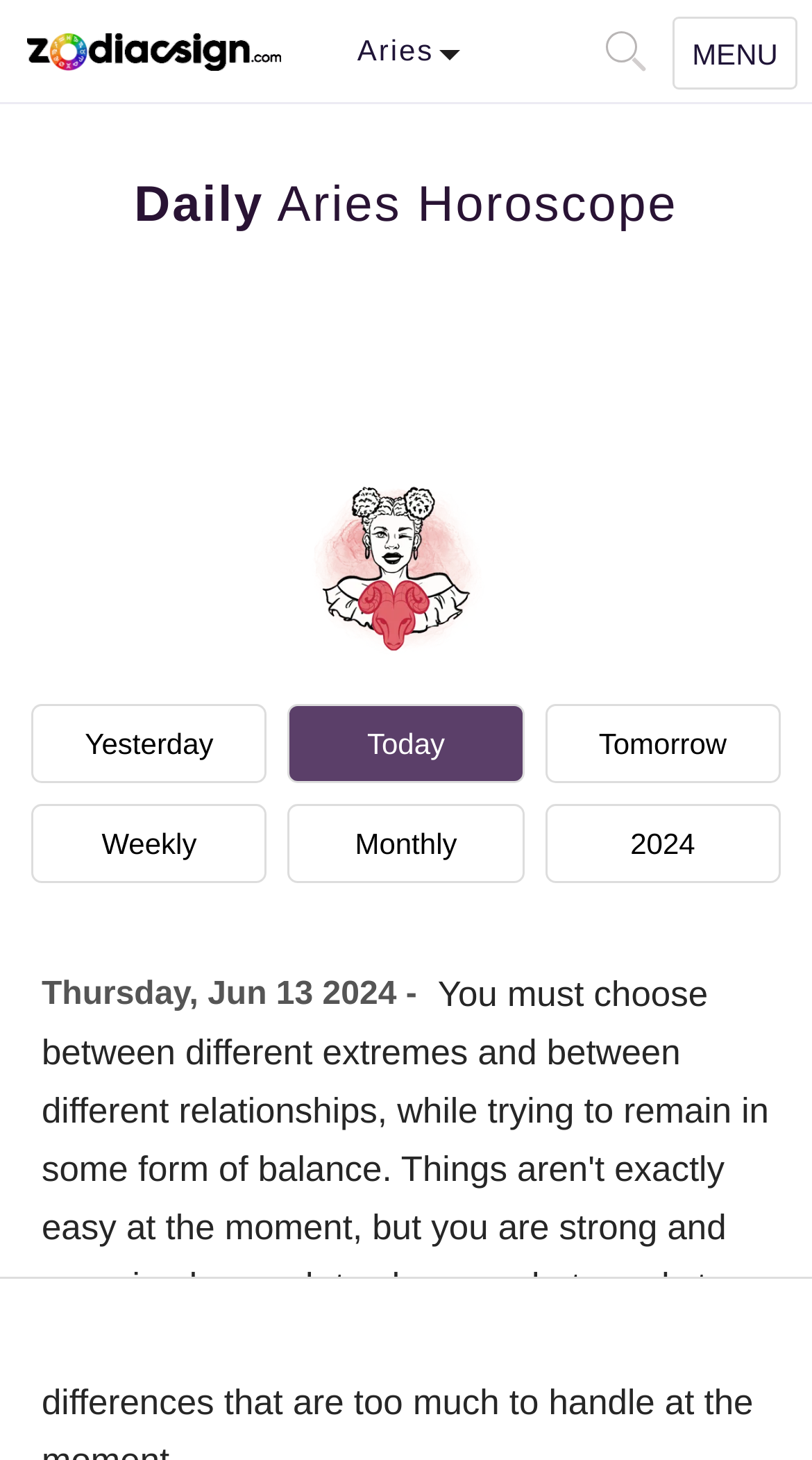Pinpoint the bounding box coordinates of the clickable area needed to execute the instruction: "Go to today's horoscope". The coordinates should be specified as four float numbers between 0 and 1, i.e., [left, top, right, bottom].

[0.355, 0.482, 0.645, 0.536]